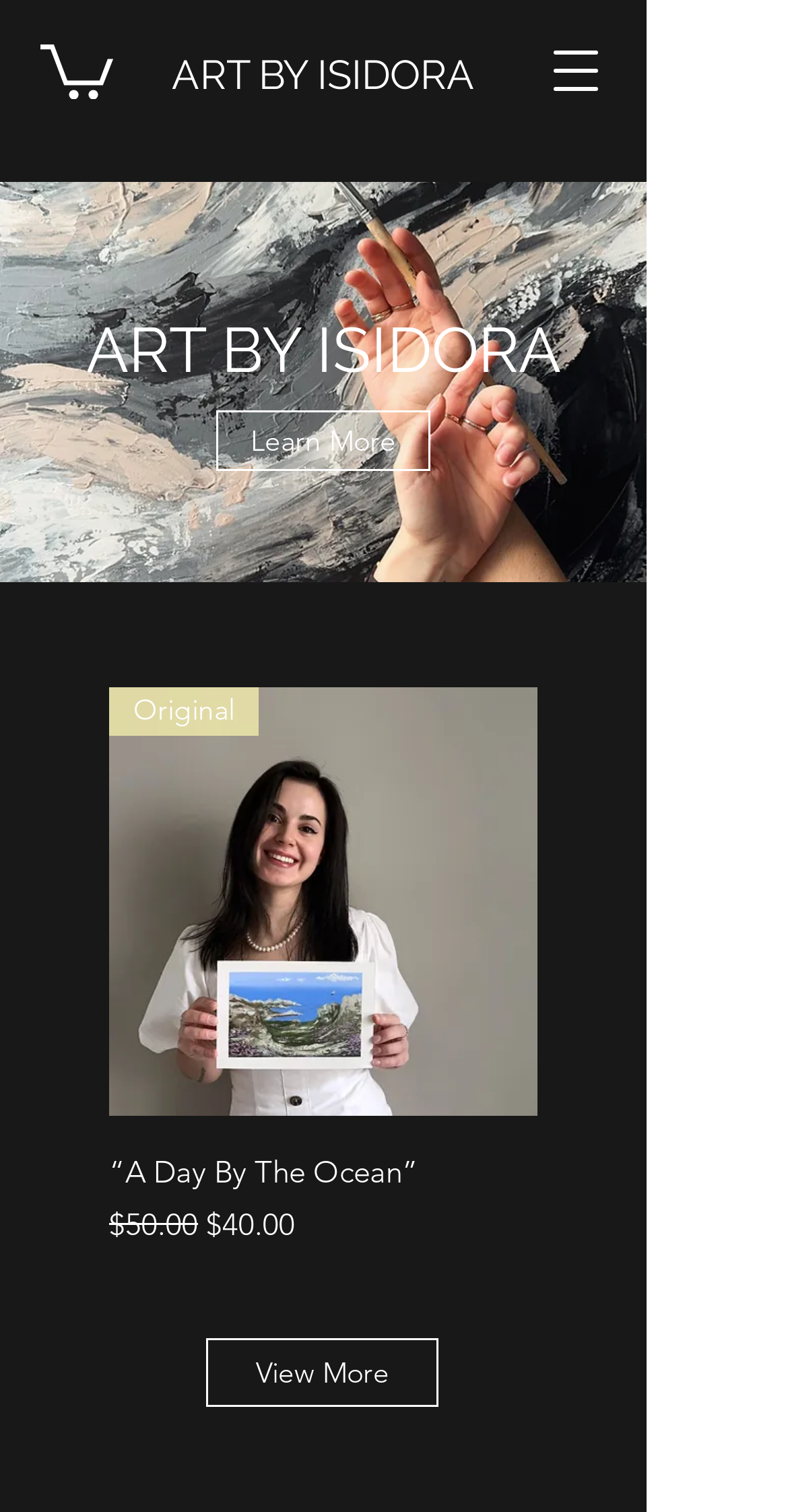Find and specify the bounding box coordinates that correspond to the clickable region for the instruction: "Click the navigation menu button".

[0.679, 0.02, 0.782, 0.074]